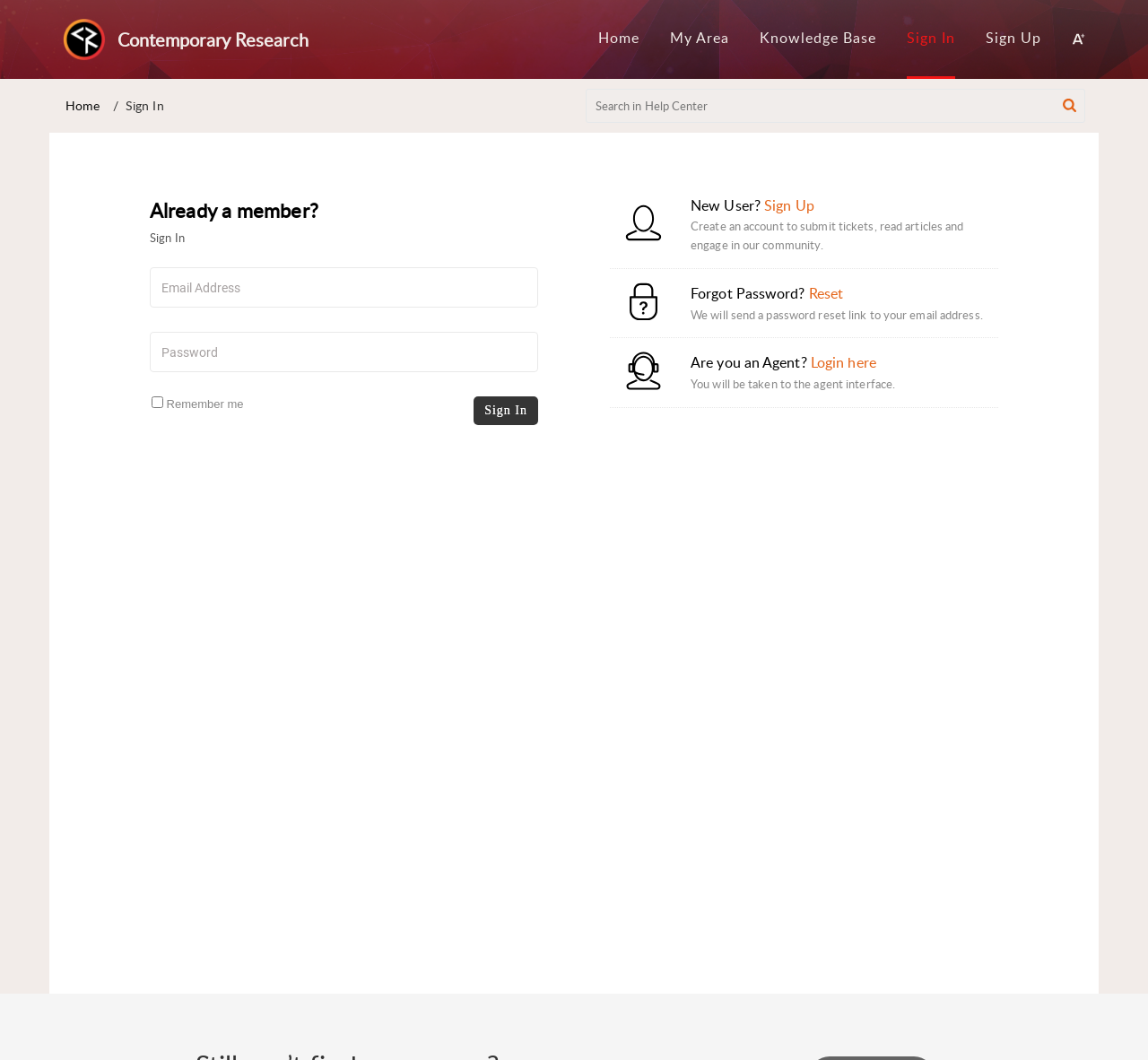Locate the bounding box coordinates of the clickable area needed to fulfill the instruction: "Click the 'Sign Up' link".

[0.666, 0.184, 0.709, 0.203]